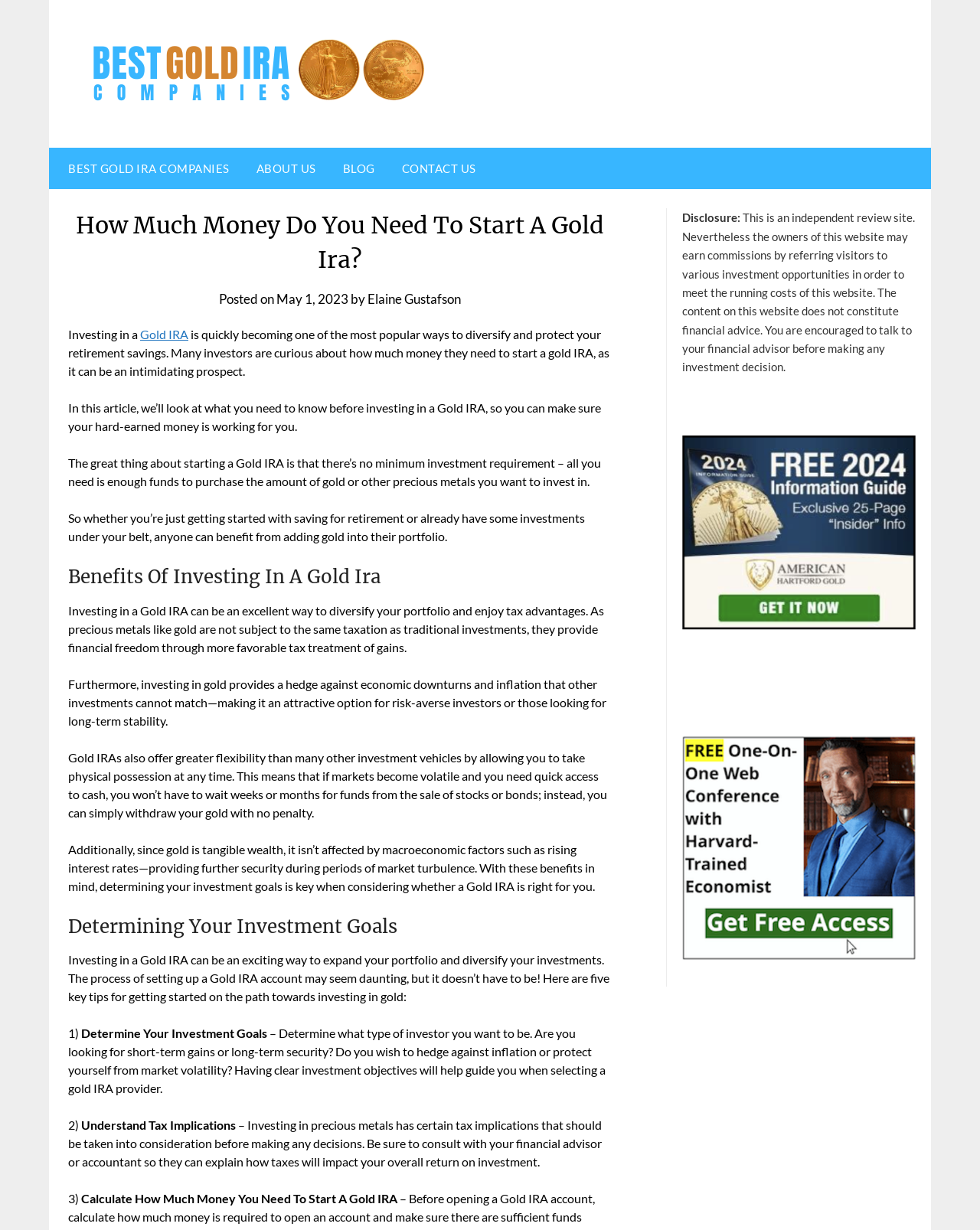Determine the bounding box coordinates for the area that should be clicked to carry out the following instruction: "Read the article about 'How Much Money Do You Need To Start A Gold Ira?'".

[0.07, 0.169, 0.624, 0.225]